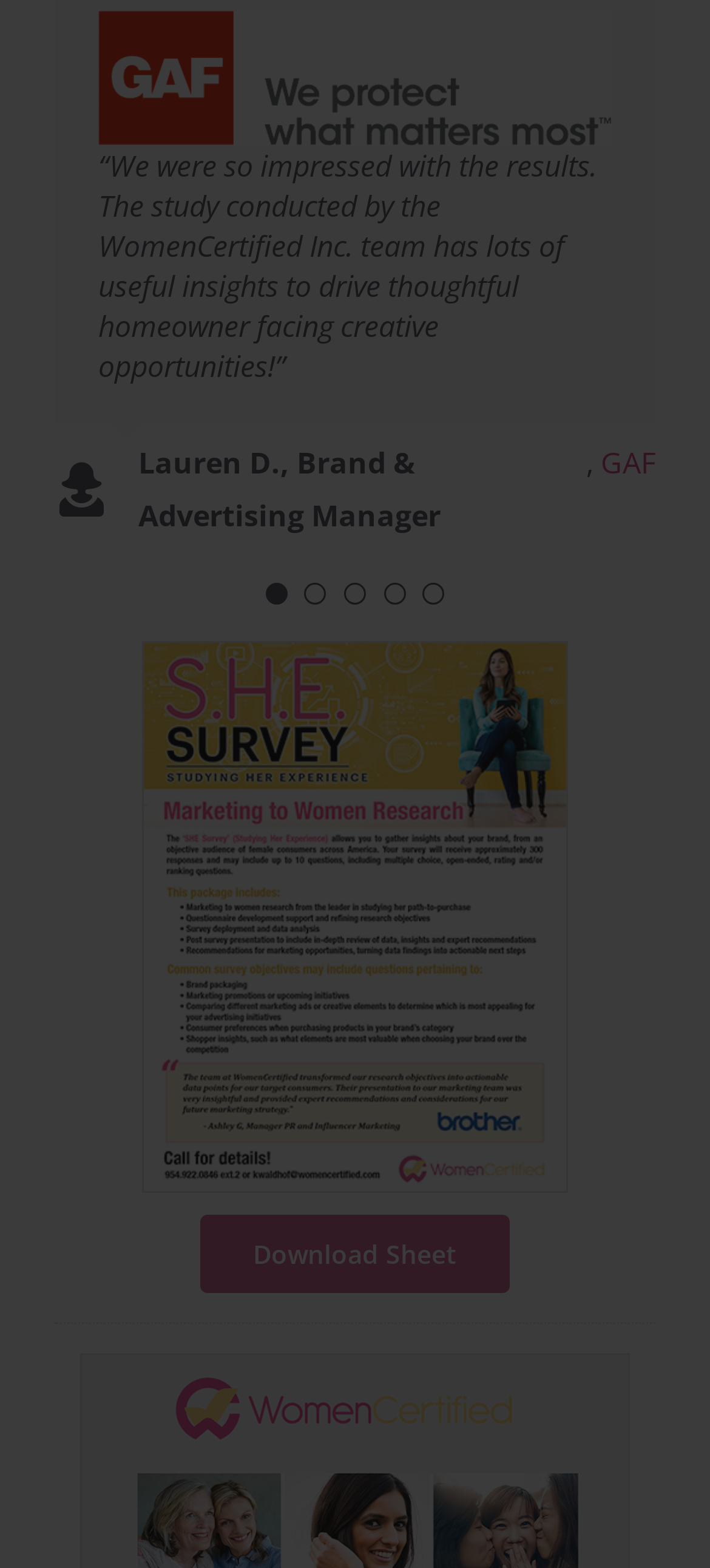Provide a brief response using a word or short phrase to this question:
What is the profession of Sarah B.?

Vice President of Marketing & Creative